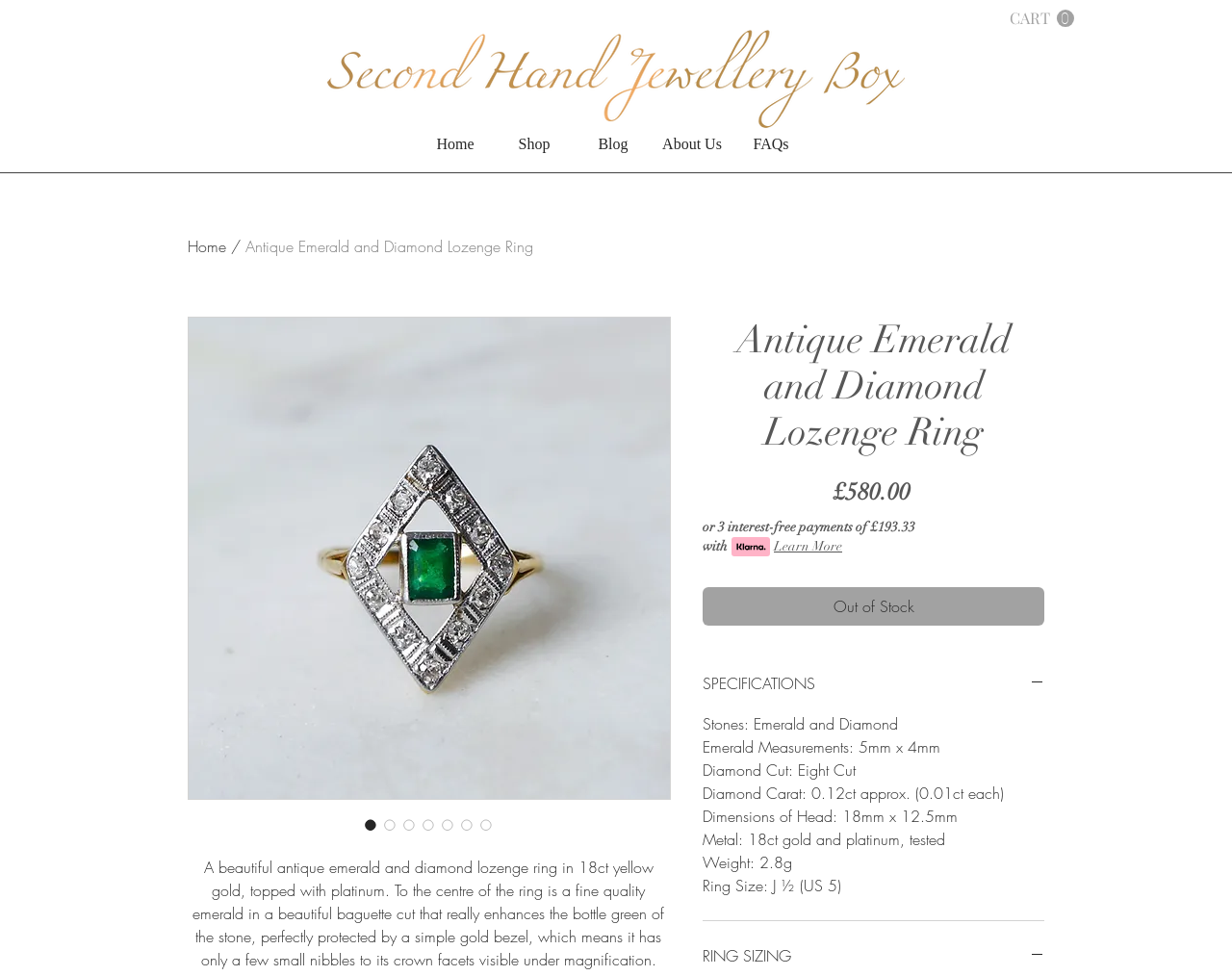Bounding box coordinates are specified in the format (top-left x, top-left y, bottom-right x, bottom-right y). All values are floating point numbers bounded between 0 and 1. Please provide the bounding box coordinate of the region this sentence describes: FAQs

[0.594, 0.131, 0.658, 0.165]